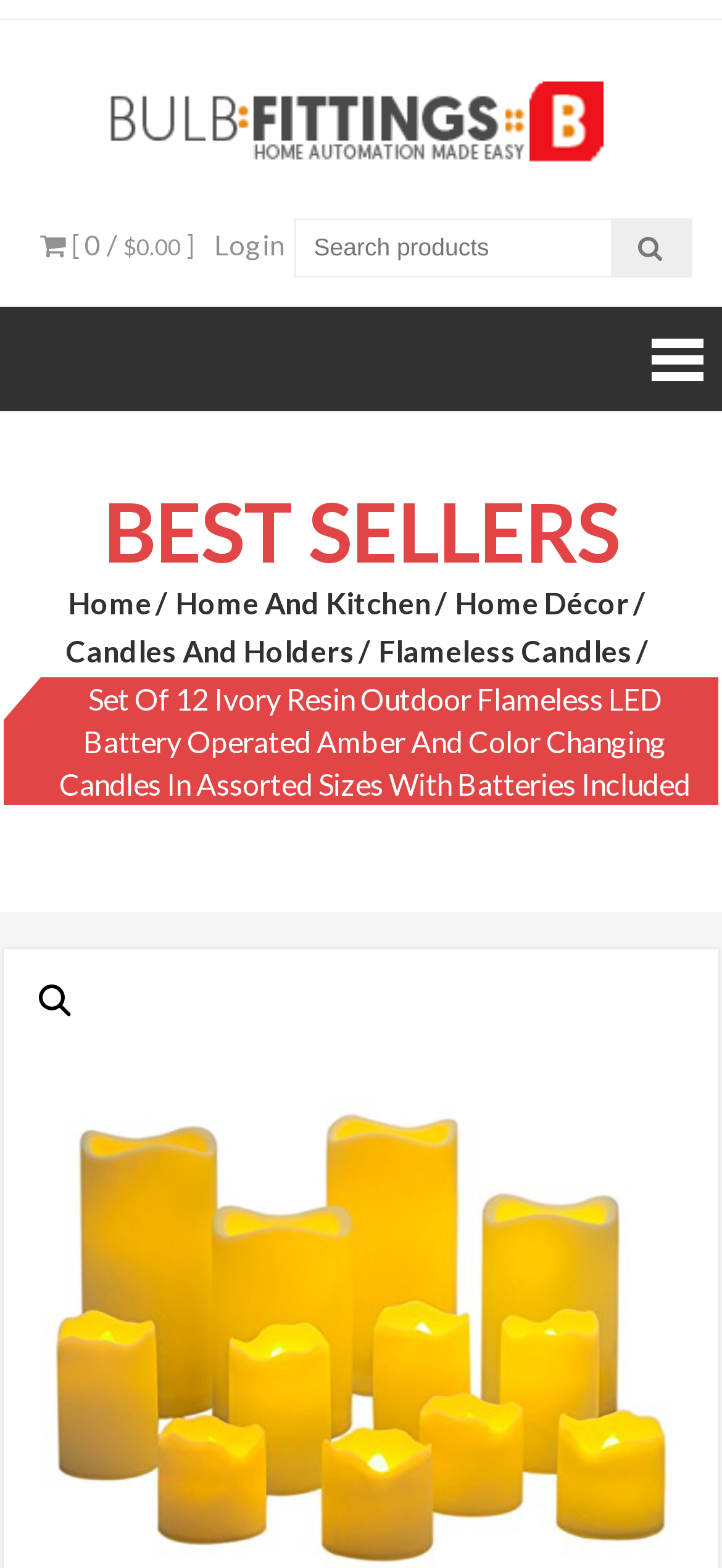Identify the bounding box coordinates of the region I need to click to complete this instruction: "Explore Flameless Candles".

[0.524, 0.401, 0.901, 0.428]